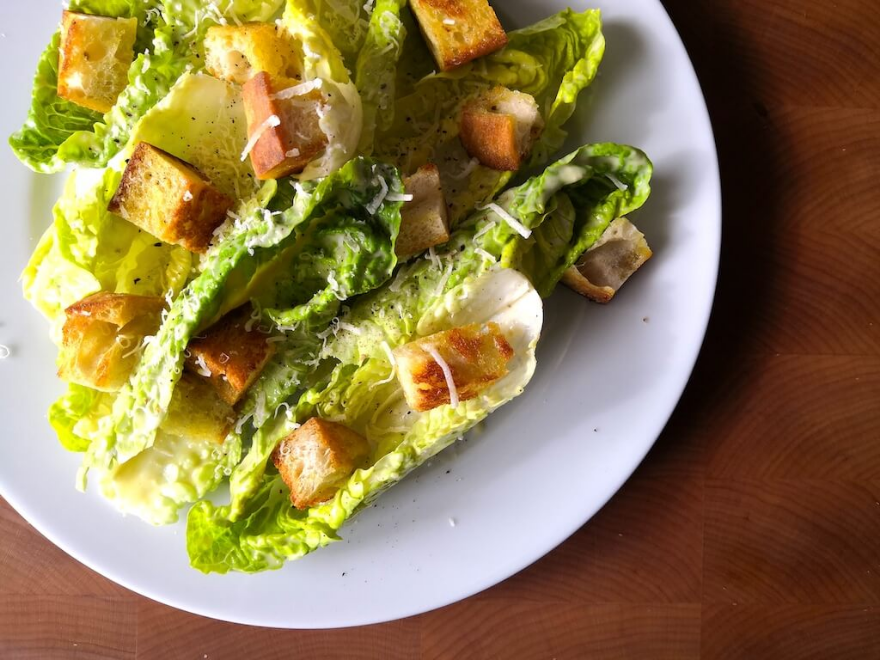Based on the image, please respond to the question with as much detail as possible:
What is the purpose of the salad?

The caption describes the salad as 'perfect for a light lunch or as an accompanying side at dinner', implying that the purpose of the salad is to serve as a light meal or a side dish.